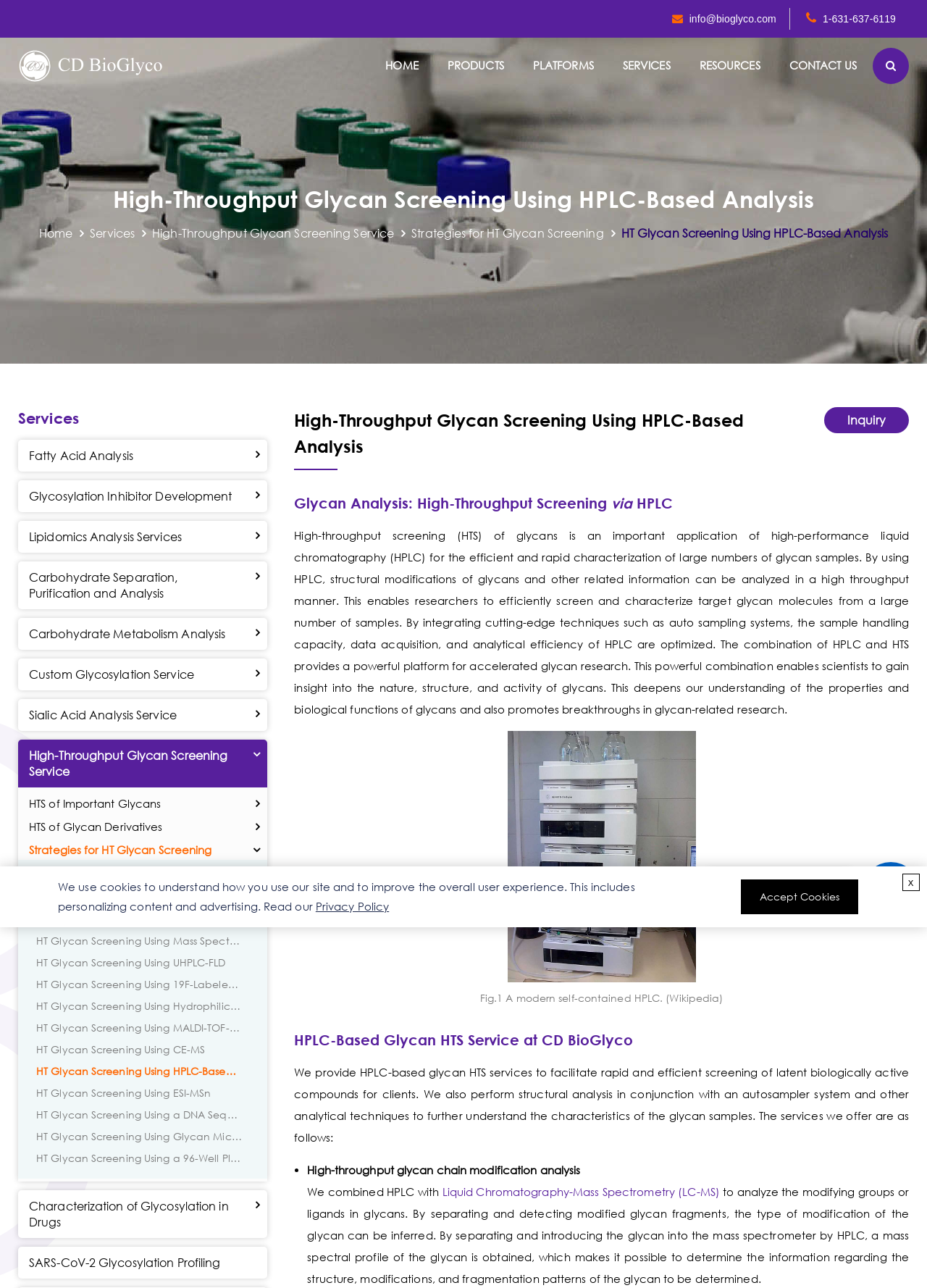Locate the bounding box coordinates of the segment that needs to be clicked to meet this instruction: "Click the 'HOME' link".

[0.402, 0.032, 0.465, 0.069]